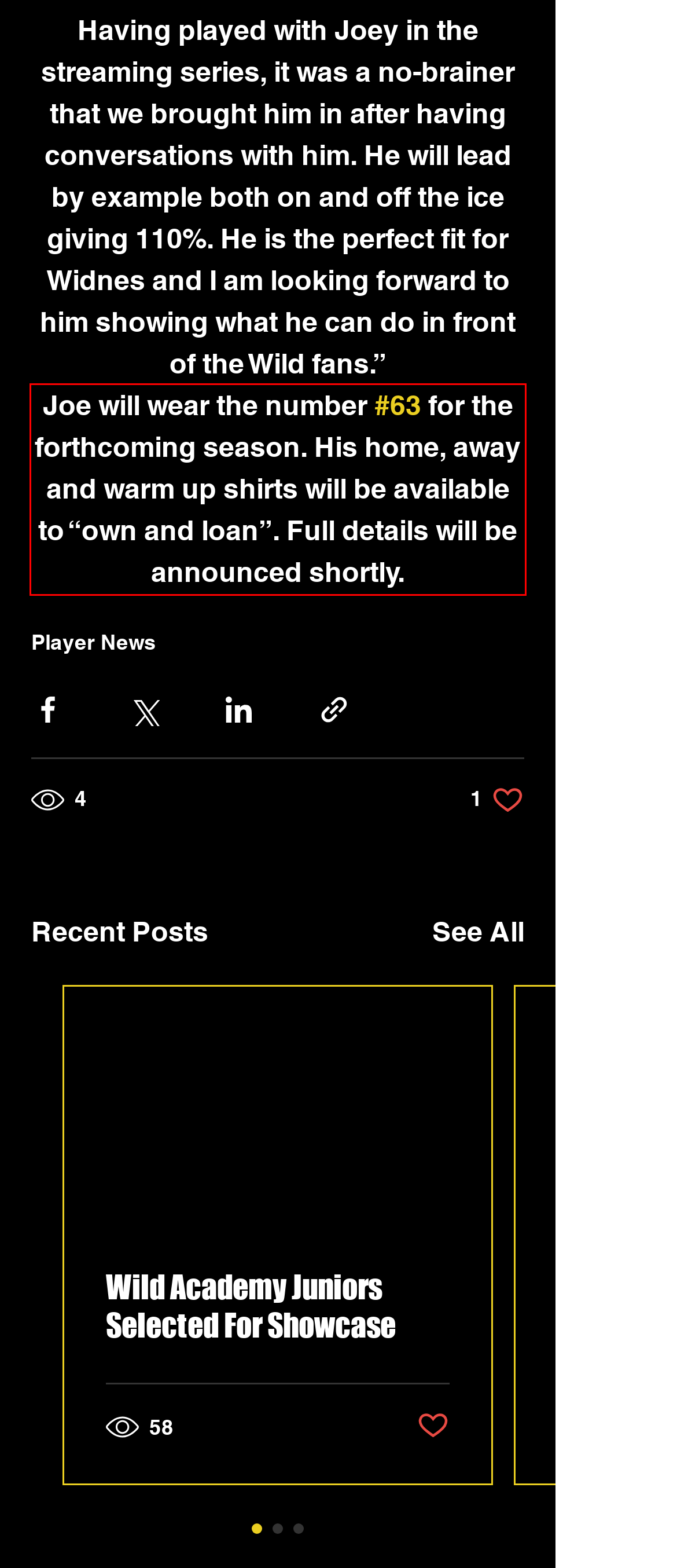Identify the red bounding box in the webpage screenshot and perform OCR to generate the text content enclosed.

Joe will wear the number #63 for the forthcoming season. His home, away and warm up shirts will be available to “own and loan”. Full details will be announced shortly.